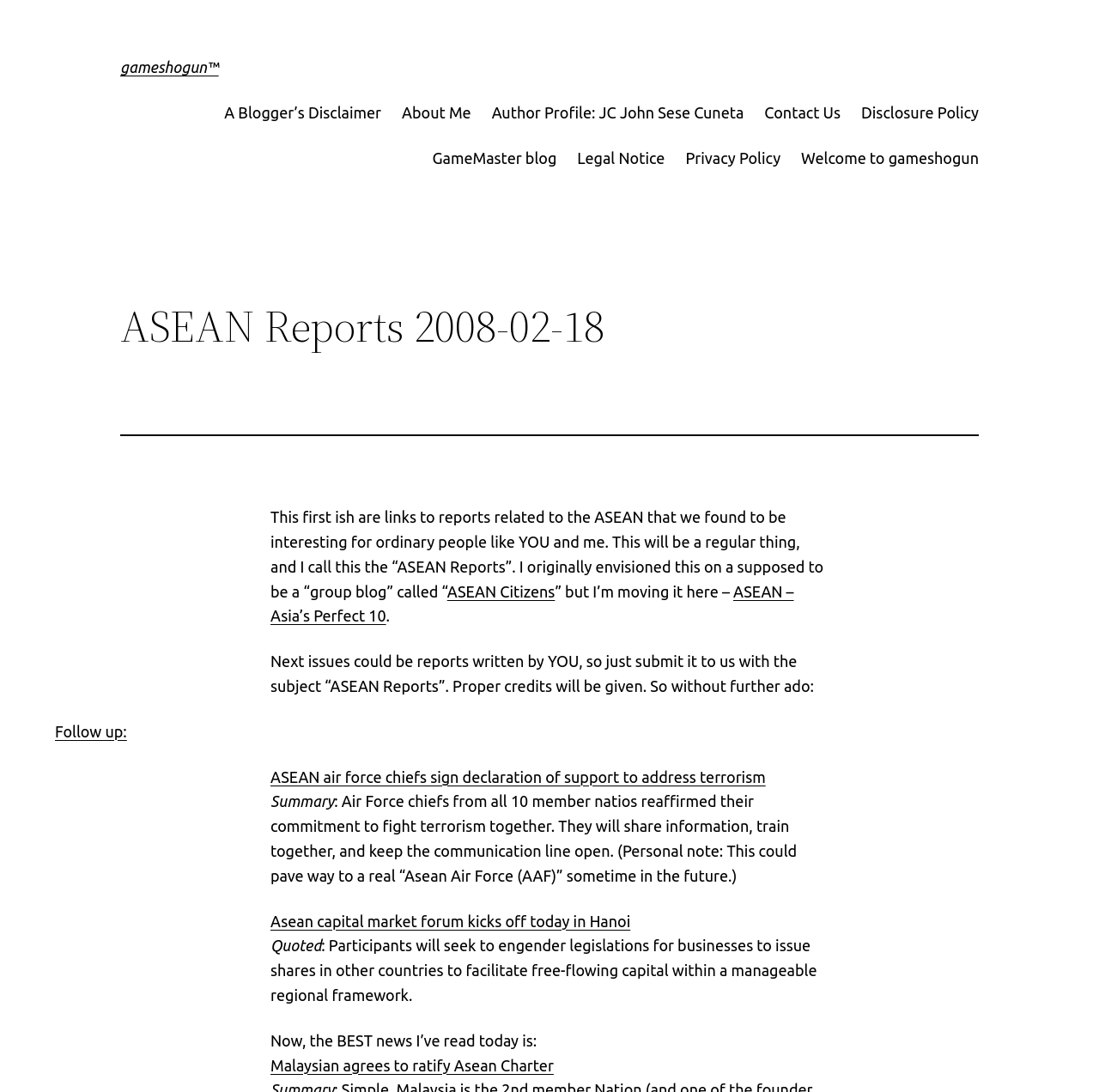Examine the image carefully and respond to the question with a detailed answer: 
What is the main topic of this webpage?

The webpage is focused on providing links to reports related to the ASEAN, as indicated by the heading 'ASEAN Reports 2008-02-18' and the introductory text that explains the purpose of the webpage.